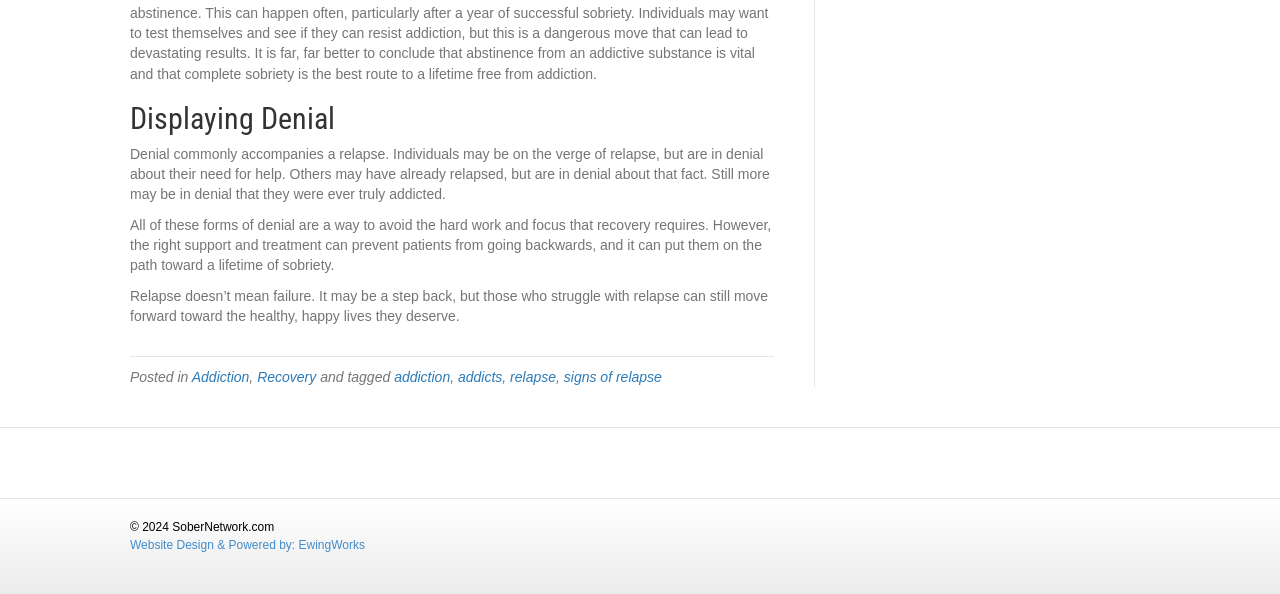Specify the bounding box coordinates of the area to click in order to follow the given instruction: "Click on 'relapse'."

[0.399, 0.622, 0.434, 0.648]